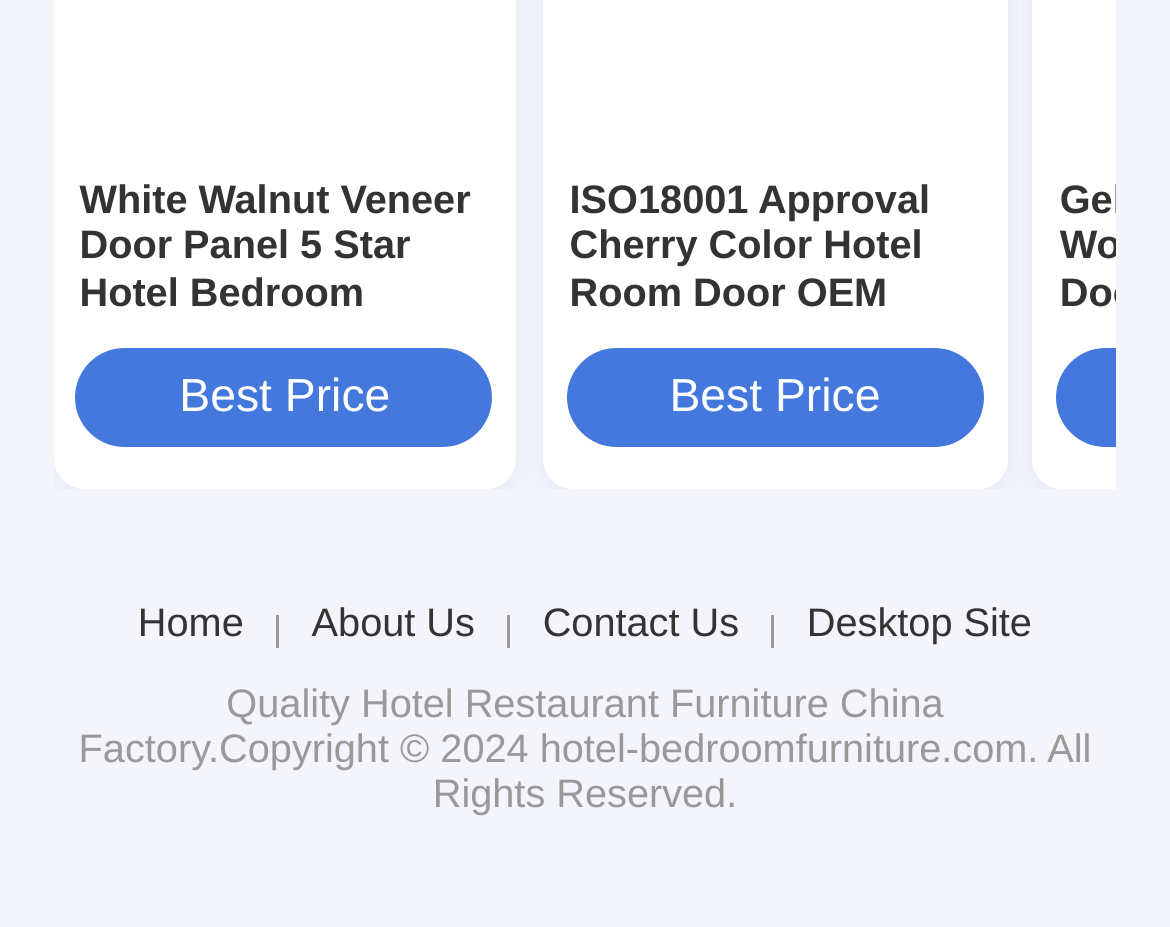Specify the bounding box coordinates for the region that must be clicked to perform the given instruction: "Contact us".

[0.464, 0.648, 0.632, 0.698]